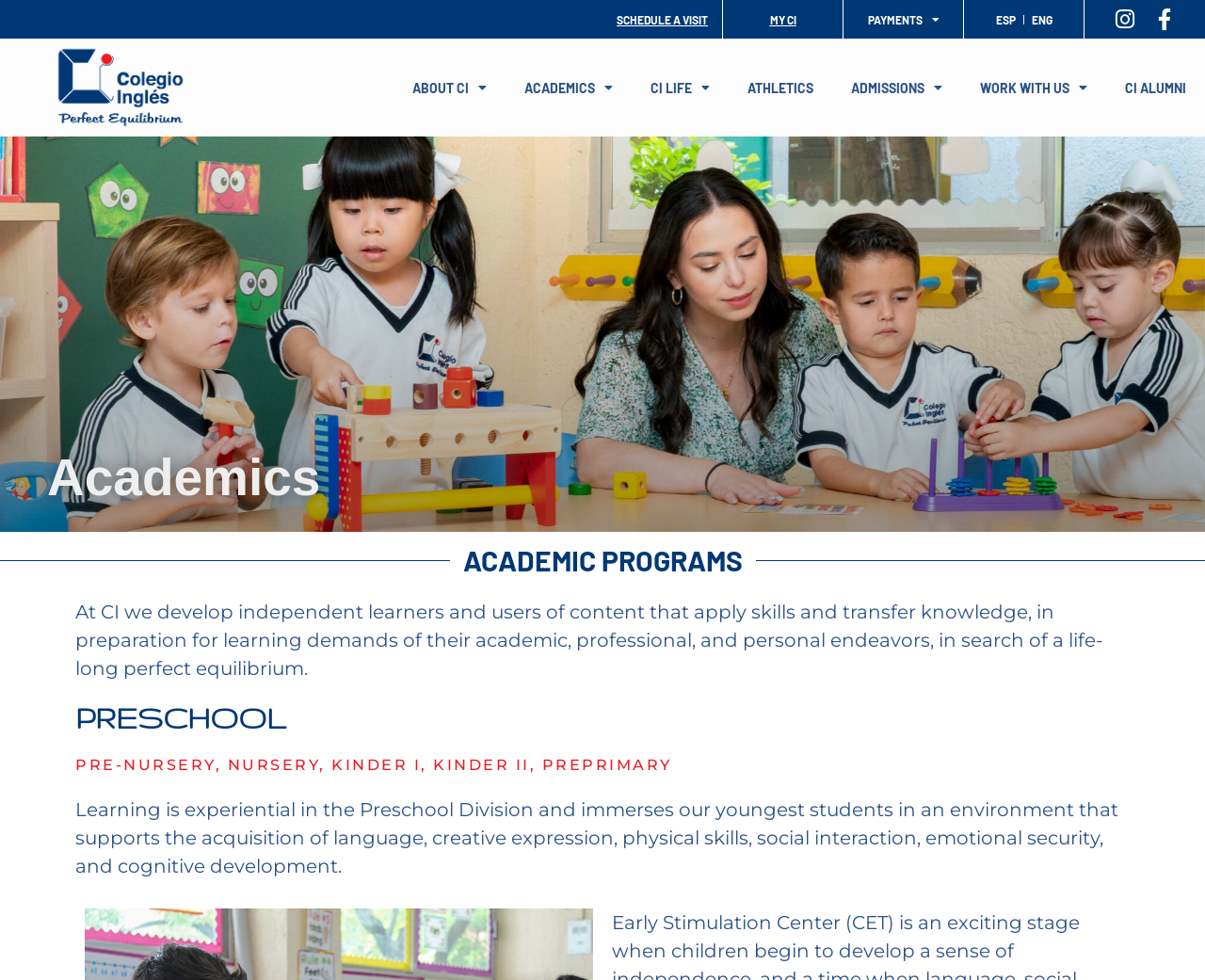Please respond in a single word or phrase: 
What is the 'ACADEMIC PROGRAMS' section about?

Academic programs